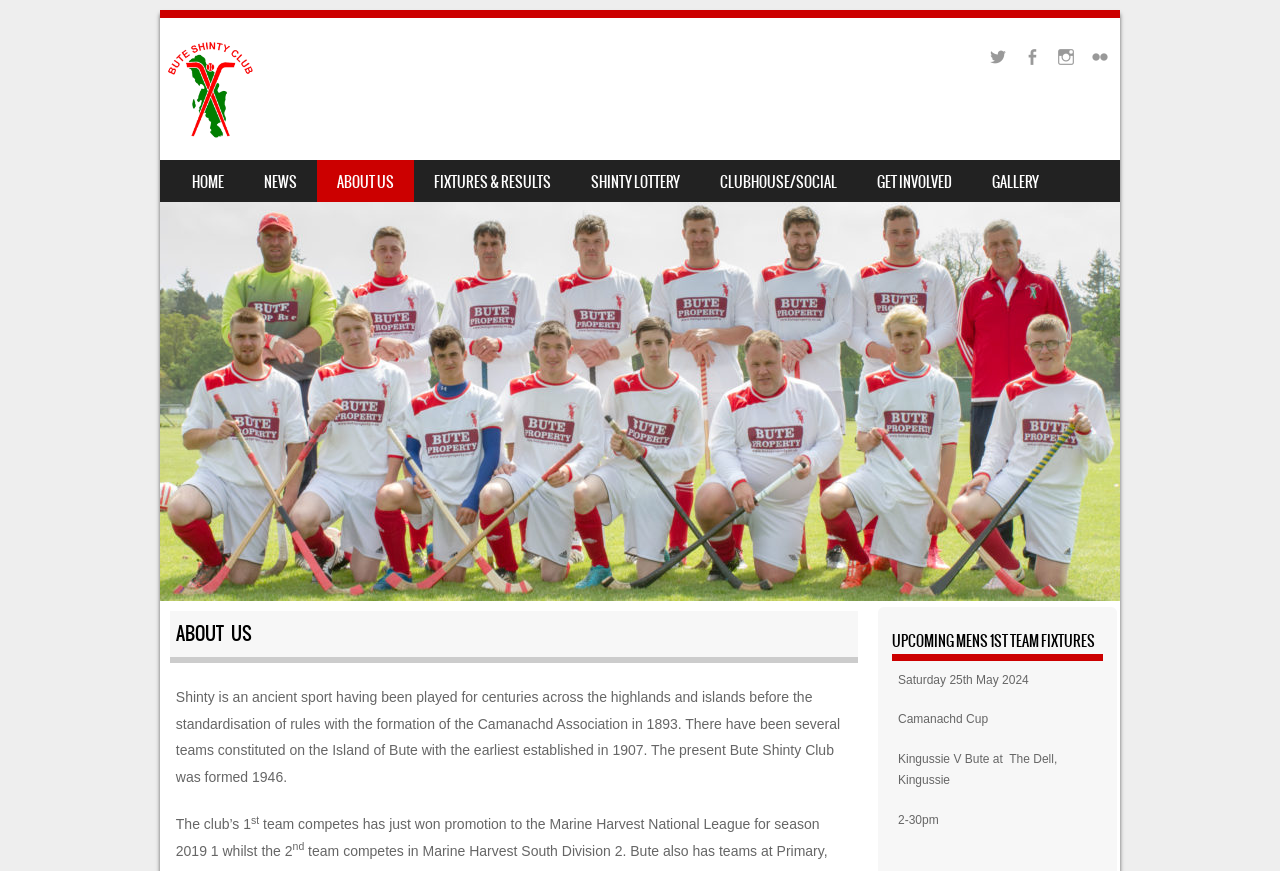Describe in detail what you see on the webpage.

The webpage is about Bute Shinty Club, a sports team that plays Shinty, an ancient sport with centuries of history. At the top left of the page, there is a logo of Bute Shinty Club, accompanied by a menu with links to various sections of the website, including Home, News, About Us, Fixtures & Results, and more. 

Below the menu, there is a large image that spans almost the entire width of the page, with a header "ABOUT US" on top of it. The image is likely a photo related to the club or the sport of Shinty.

The main content of the page is divided into two sections. On the left, there is a block of text that provides information about the history of Shinty and the formation of Bute Shinty Club. The text explains that Shinty has been played for centuries and that the club was formed in 1946. It also mentions that the club's first team has just won promotion to the Marine Harvest National League.

On the right side of the page, there is a section titled "UPCOMING MENS 1ST TEAM FIXTURES", which lists an upcoming match between Kingussie and Bute at The Dell, Kingussie, on Saturday, 25th May 2024, at 2:30 pm.